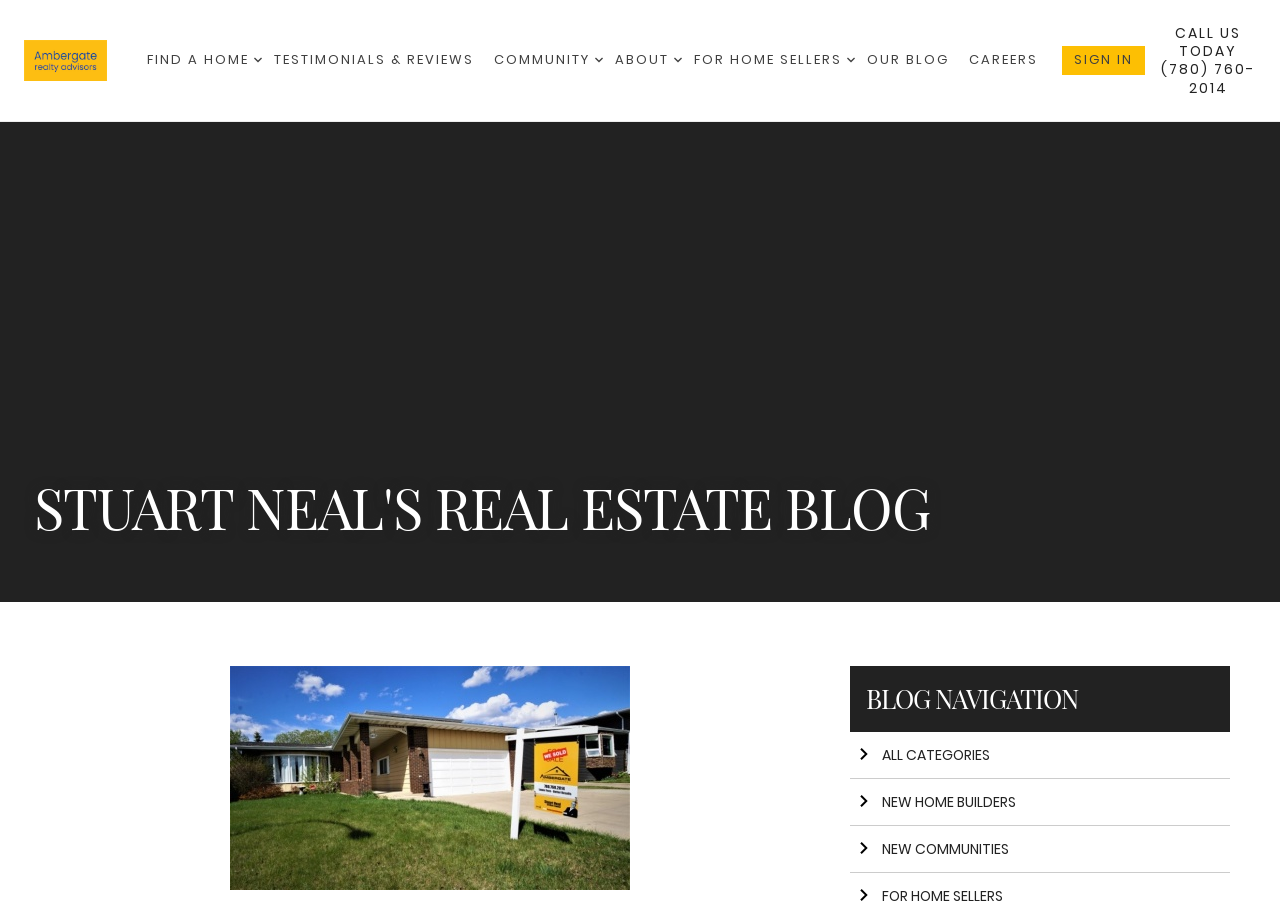How many categories are there in the blog navigation?
Answer the question with as much detail as you can, using the image as a reference.

I counted the number of categories by looking at the links with 'Arrow right' images under the 'BLOG NAVIGATION' heading. There are three of them: 'ALL CATEGORIES', 'NEW HOME BUILDERS', and 'NEW COMMUNITIES'.